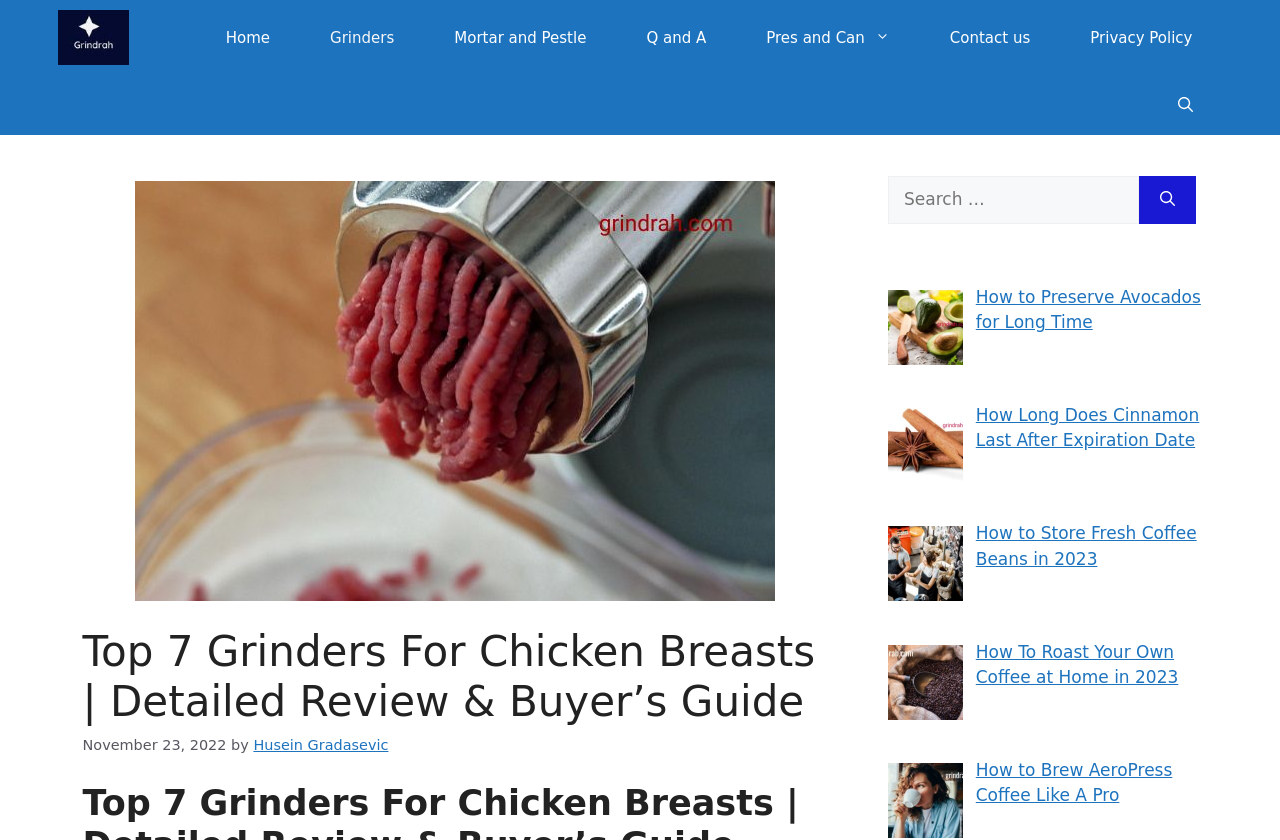Determine the bounding box coordinates of the clickable element necessary to fulfill the instruction: "Explore the 'Custom Web Design Services' link". Provide the coordinates as four float numbers within the 0 to 1 range, i.e., [left, top, right, bottom].

None